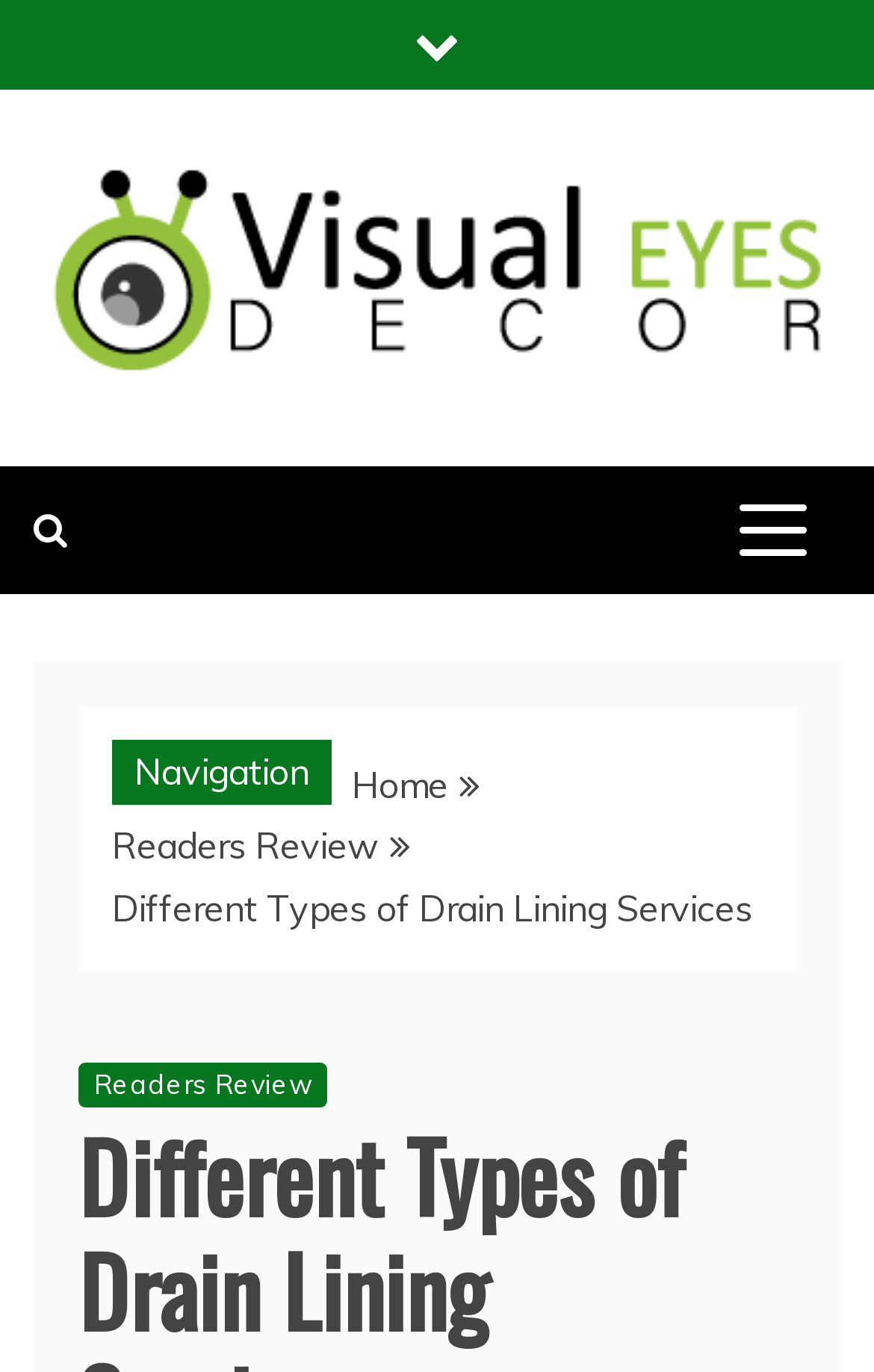Given the element description: "Home", predict the bounding box coordinates of this UI element. The coordinates must be four float numbers between 0 and 1, given as [left, top, right, bottom].

[0.403, 0.556, 0.513, 0.589]